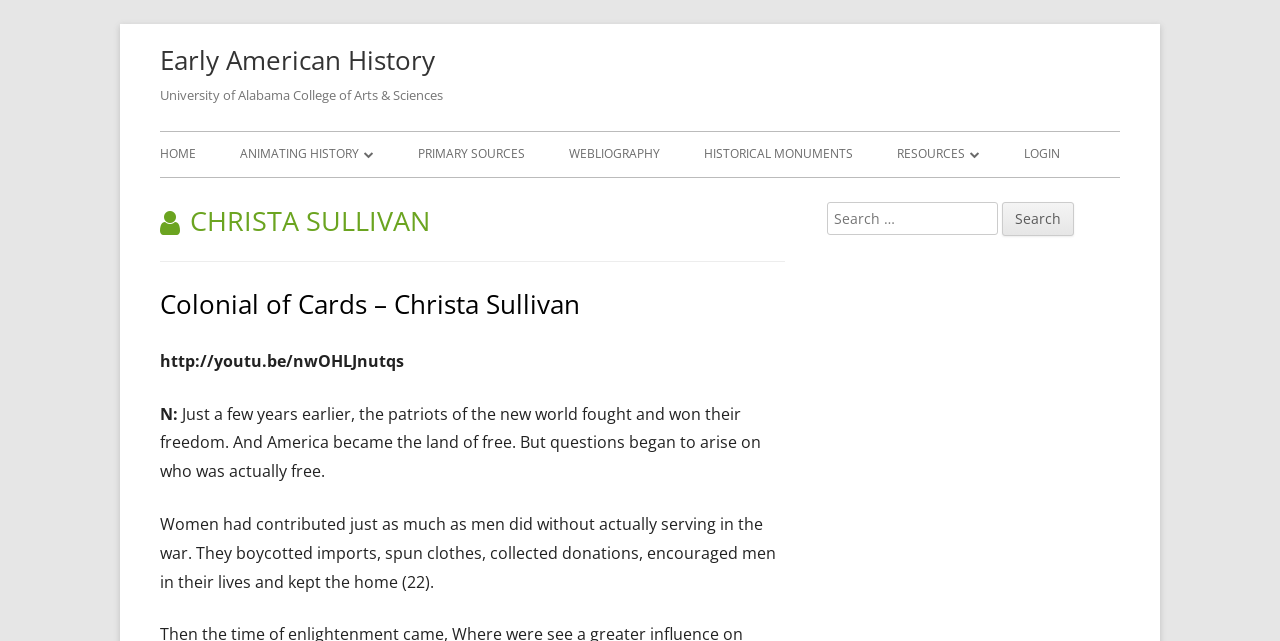Find the bounding box coordinates for the UI element whose description is: "Animating History". The coordinates should be four float numbers between 0 and 1, in the format [left, top, right, bottom].

[0.188, 0.207, 0.292, 0.276]